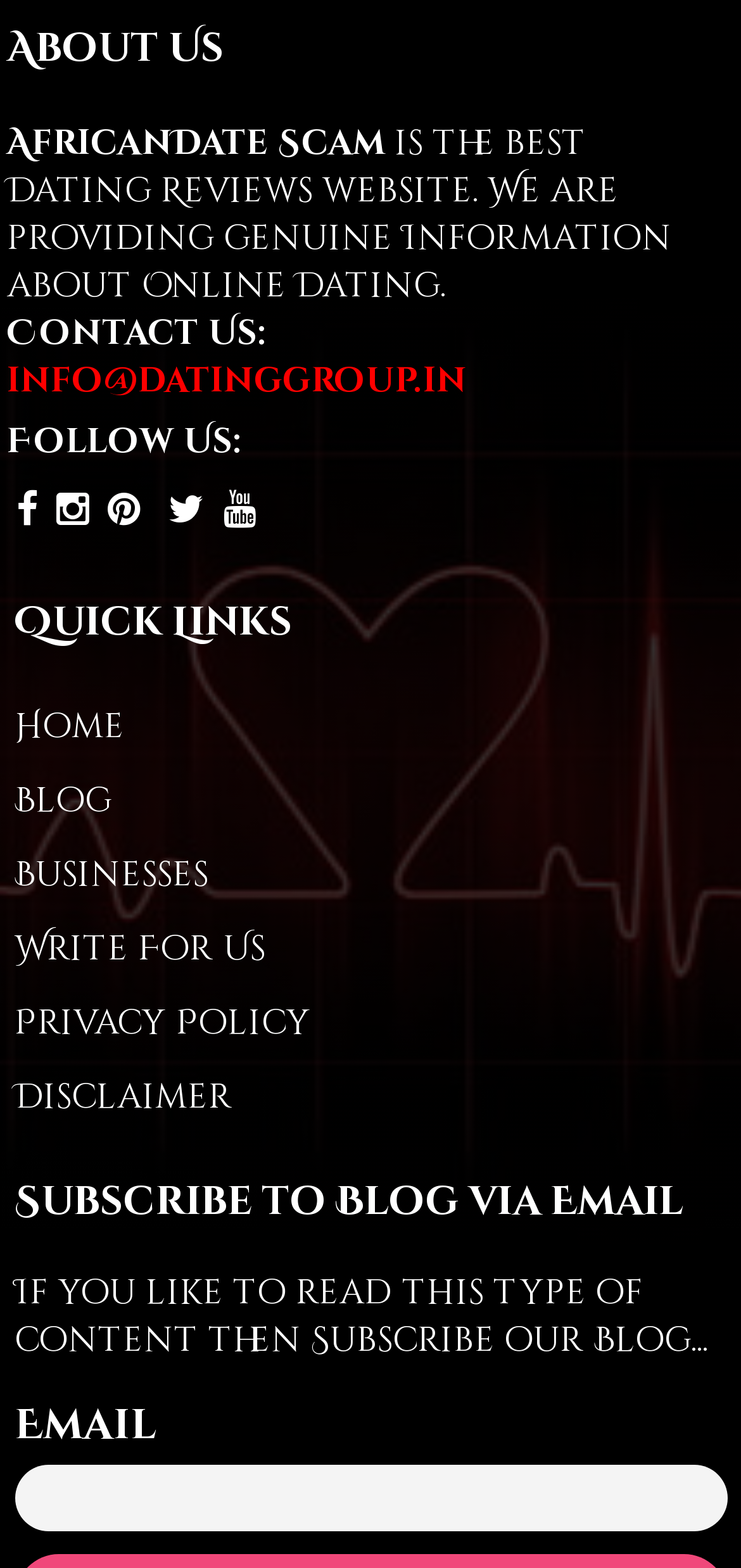What are the social media platforms to follow the website?
Answer the question with as much detail as possible.

The social media platforms are represented by icons in the link elements with Unicode characters '', '', '', '', and '' respectively, which are located below the 'Follow Us:' heading.